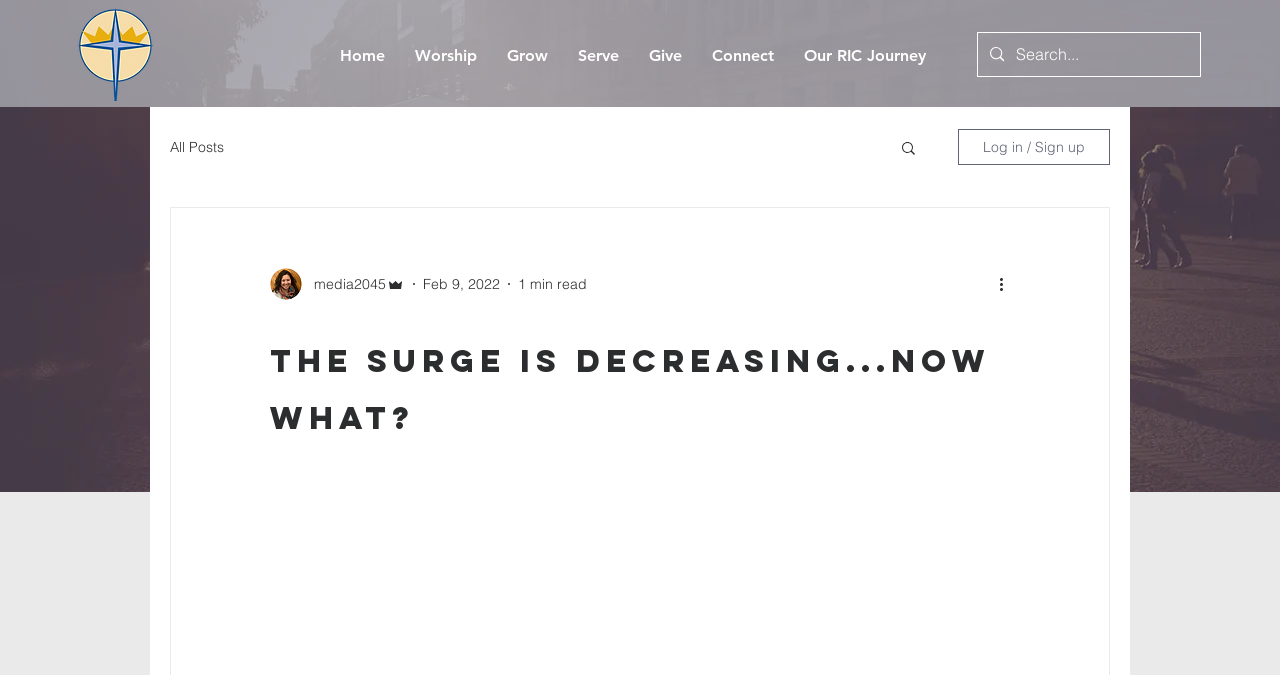Please find and report the primary heading text from the webpage.

The Surge is Decreasing...Now What?